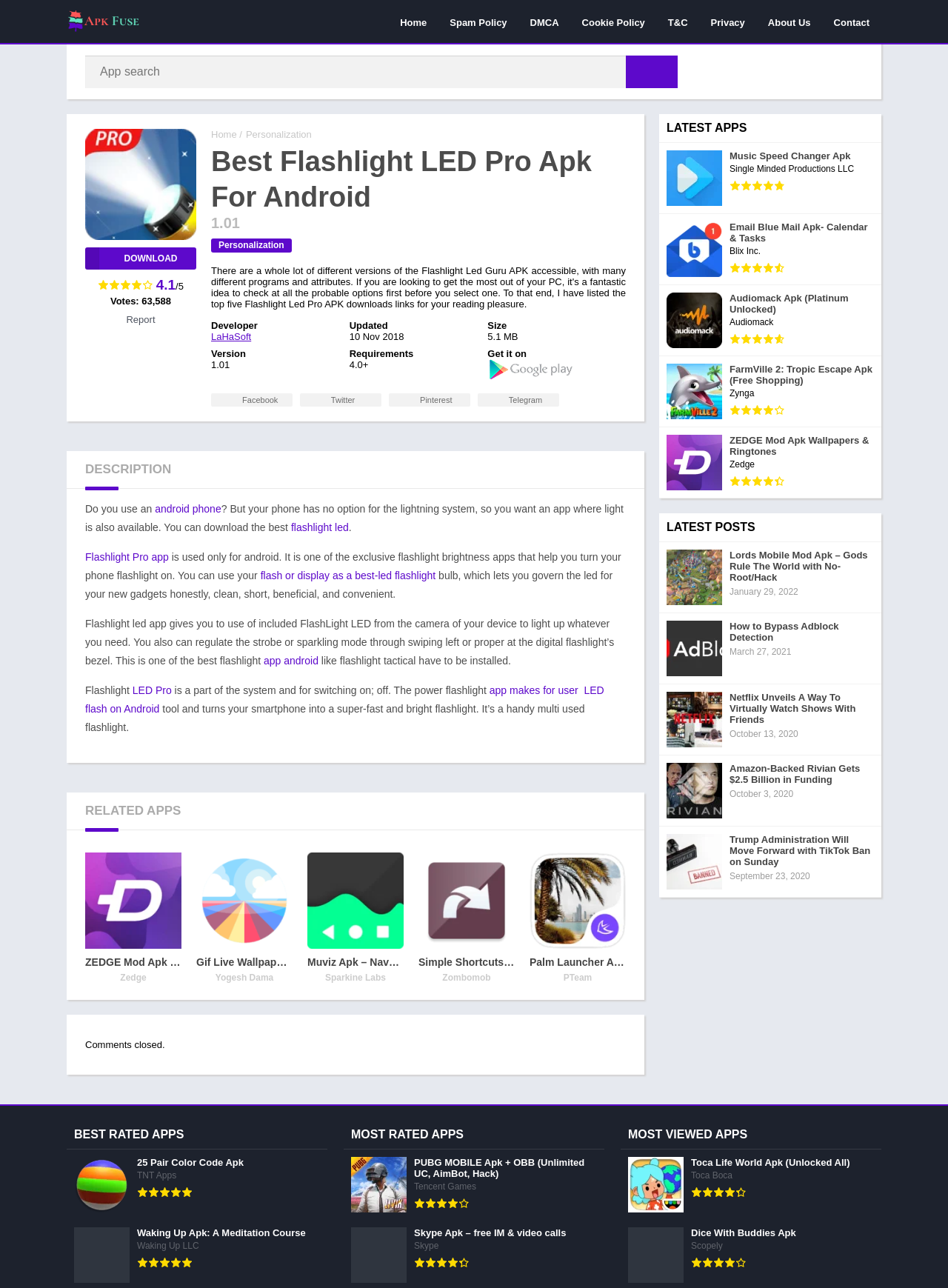Use a single word or phrase to answer the question: 
How many votes does the app have?

63,588